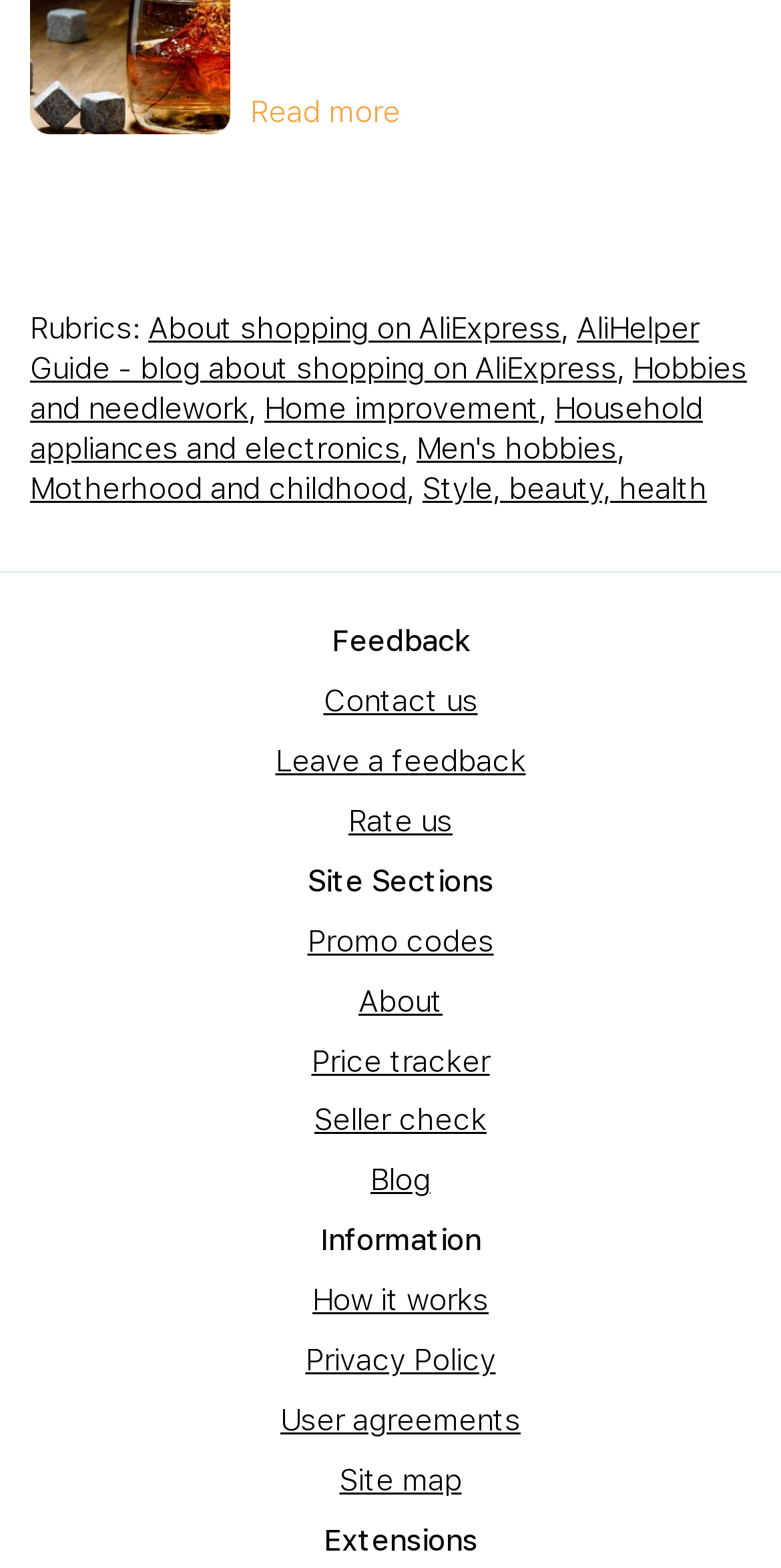Determine the coordinates of the bounding box that should be clicked to complete the instruction: "Leave a feedback". The coordinates should be represented by four float numbers between 0 and 1: [left, top, right, bottom].

[0.353, 0.474, 0.673, 0.497]